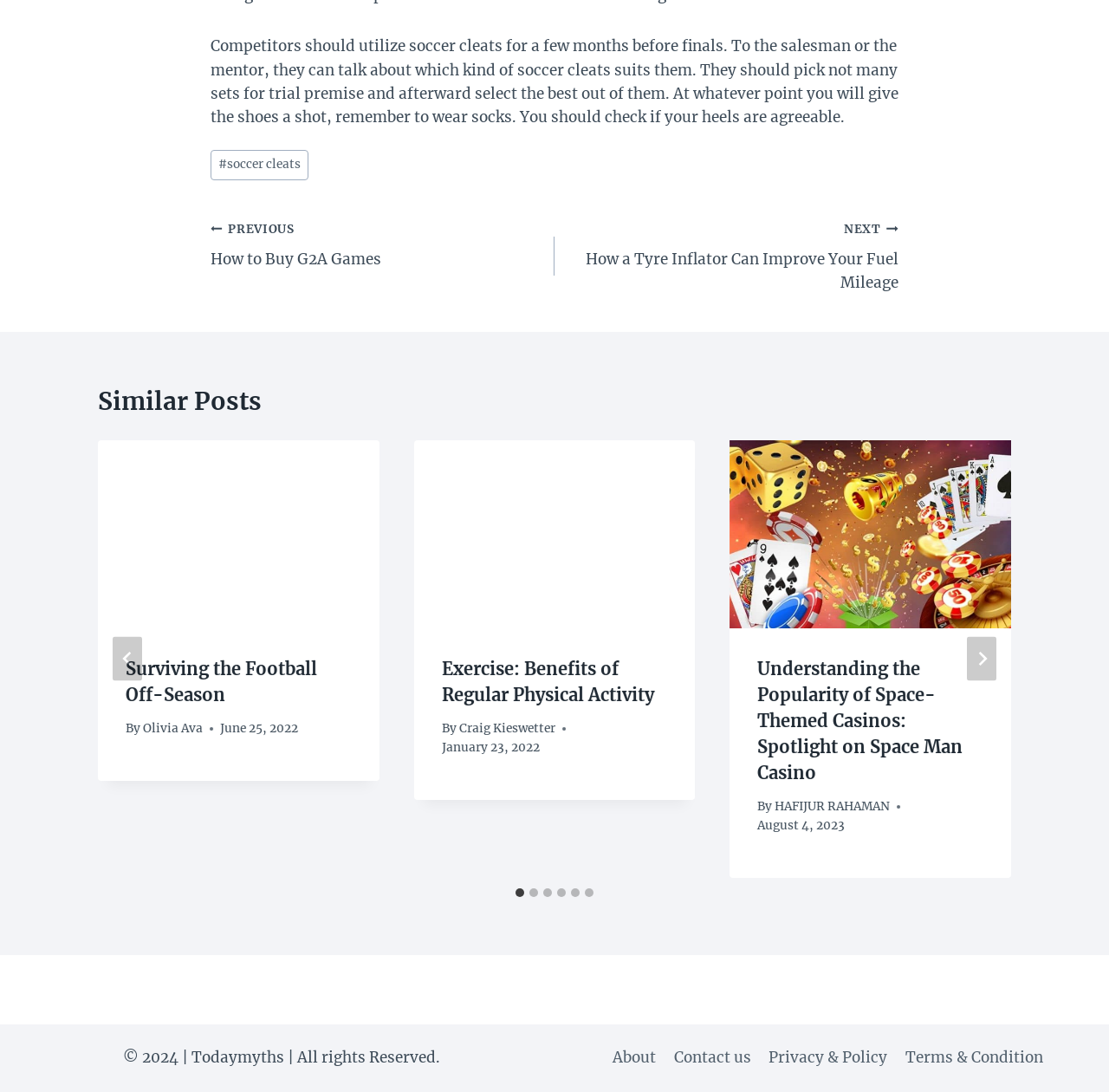Determine the bounding box coordinates of the target area to click to execute the following instruction: "Visit the 'Home' page."

None